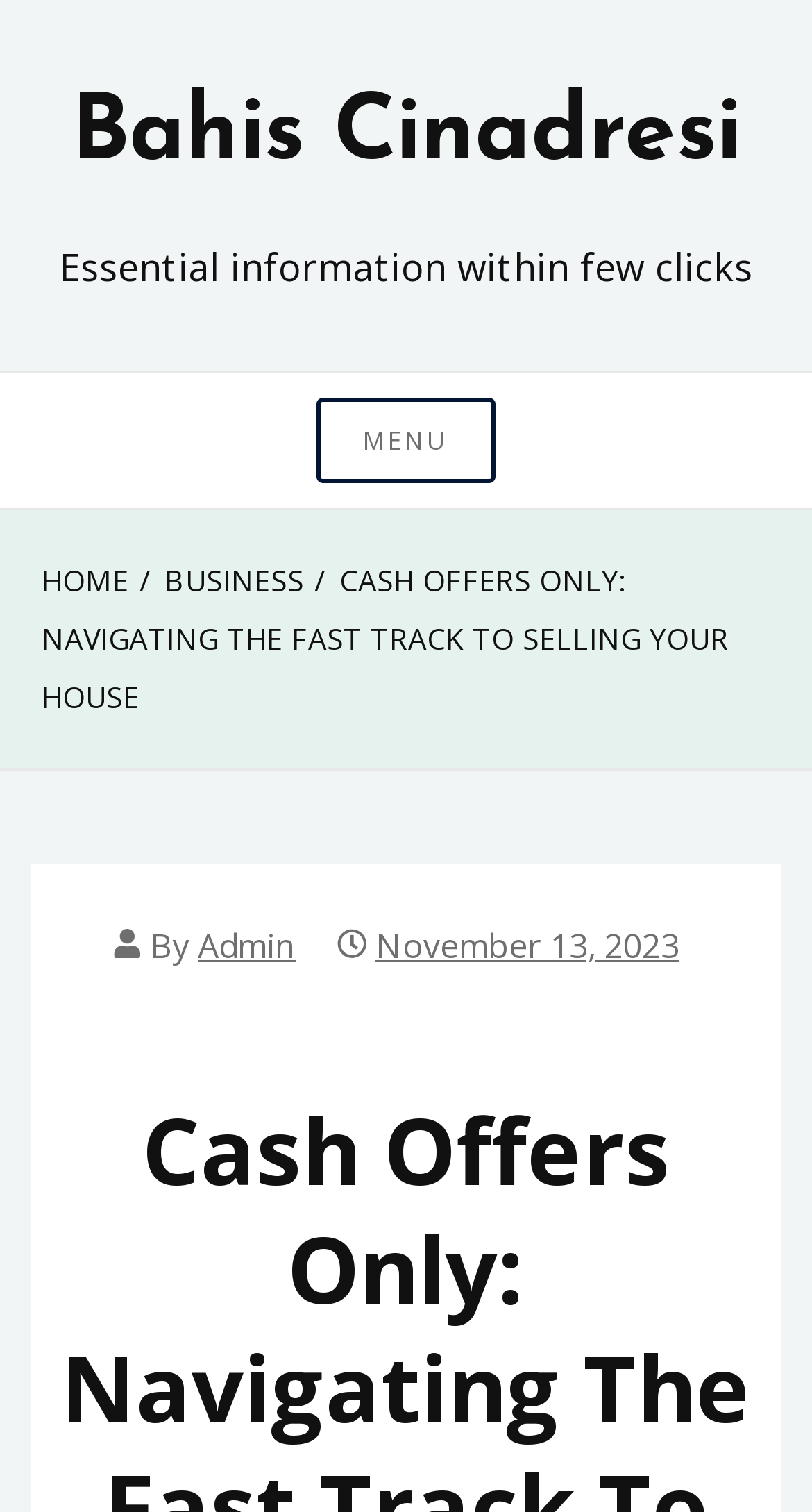Given the webpage screenshot, identify the bounding box of the UI element that matches this description: "Home".

[0.051, 0.371, 0.159, 0.399]